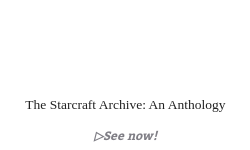Respond to the following question using a concise word or phrase: 
What is the instruction highlighted below the title?

See now!